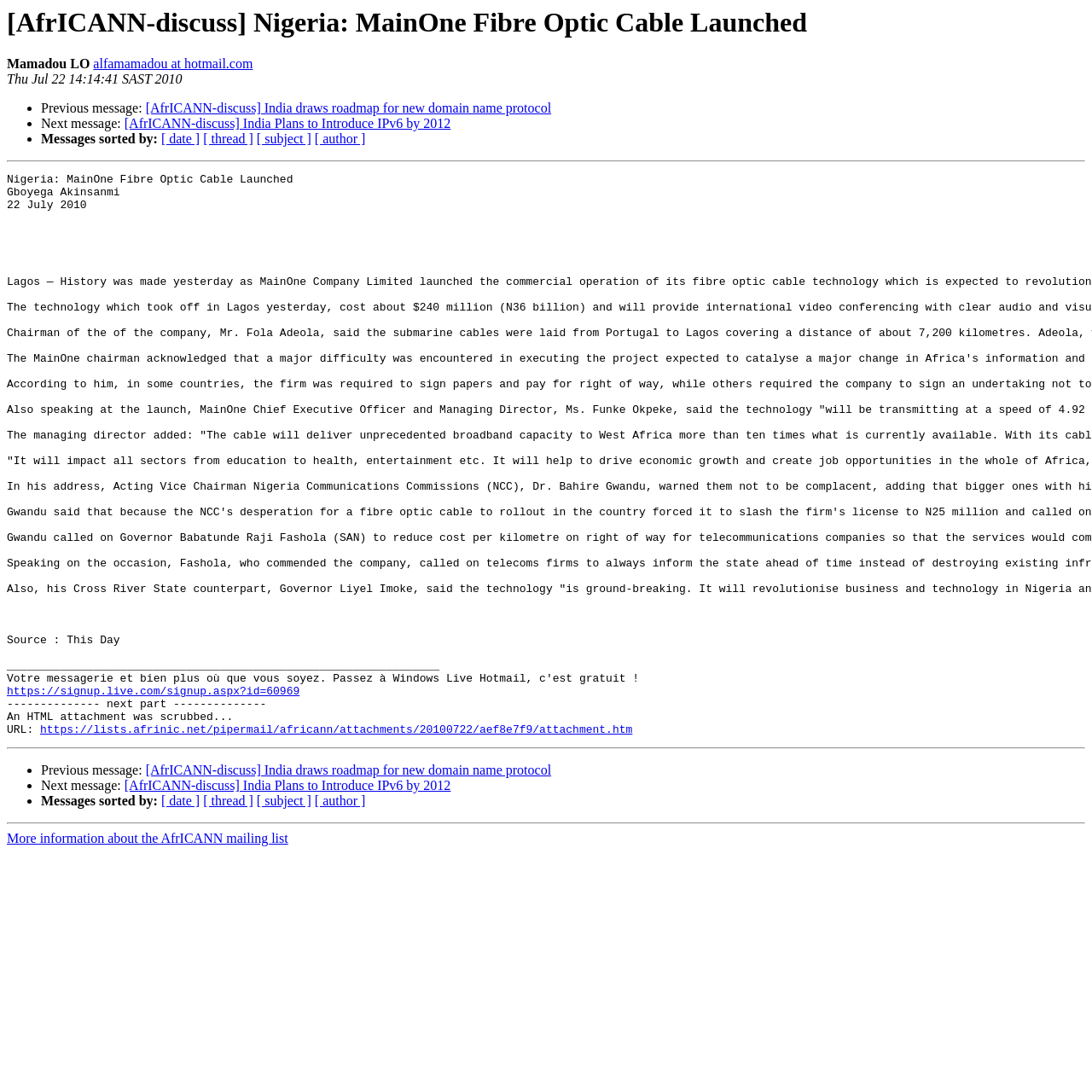Please identify the bounding box coordinates of the element that needs to be clicked to perform the following instruction: "Get more information about the AfrICANN mailing list".

[0.006, 0.761, 0.264, 0.775]